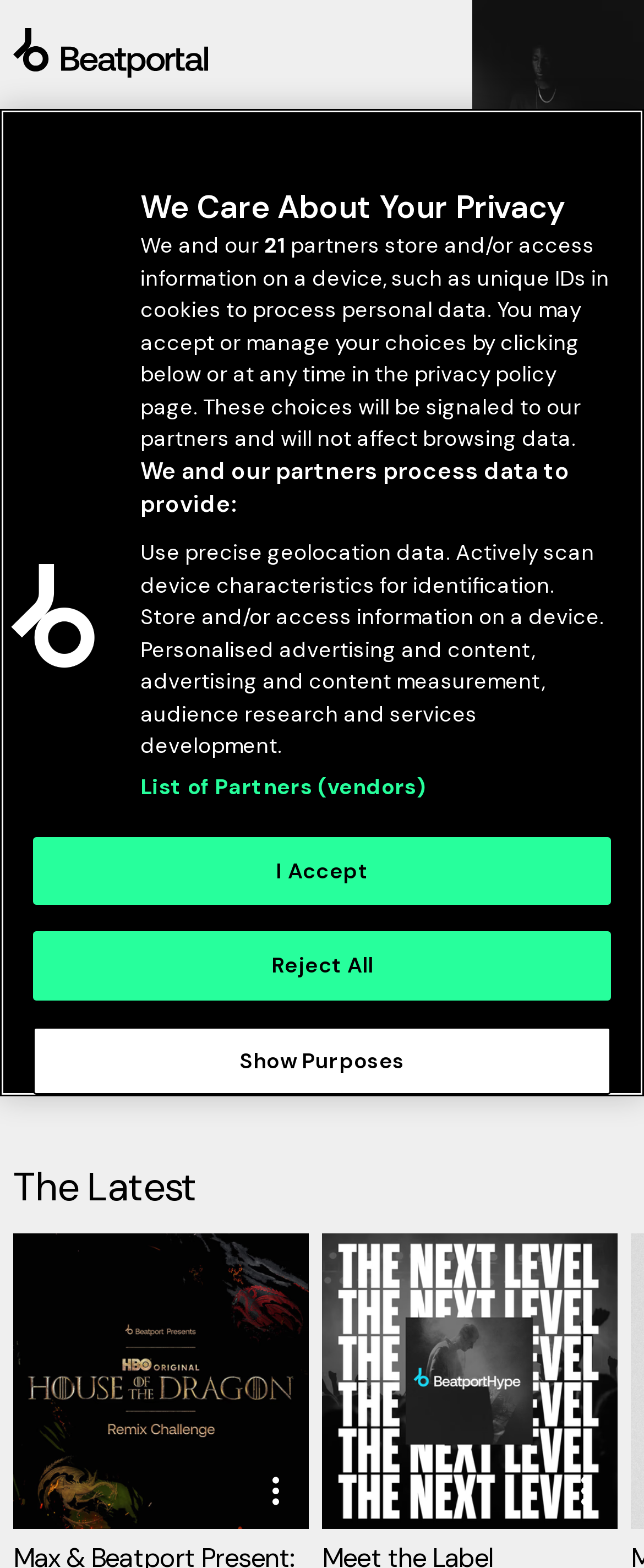How many buttons are in the carousel region?
Look at the image and answer with only one word or phrase.

4